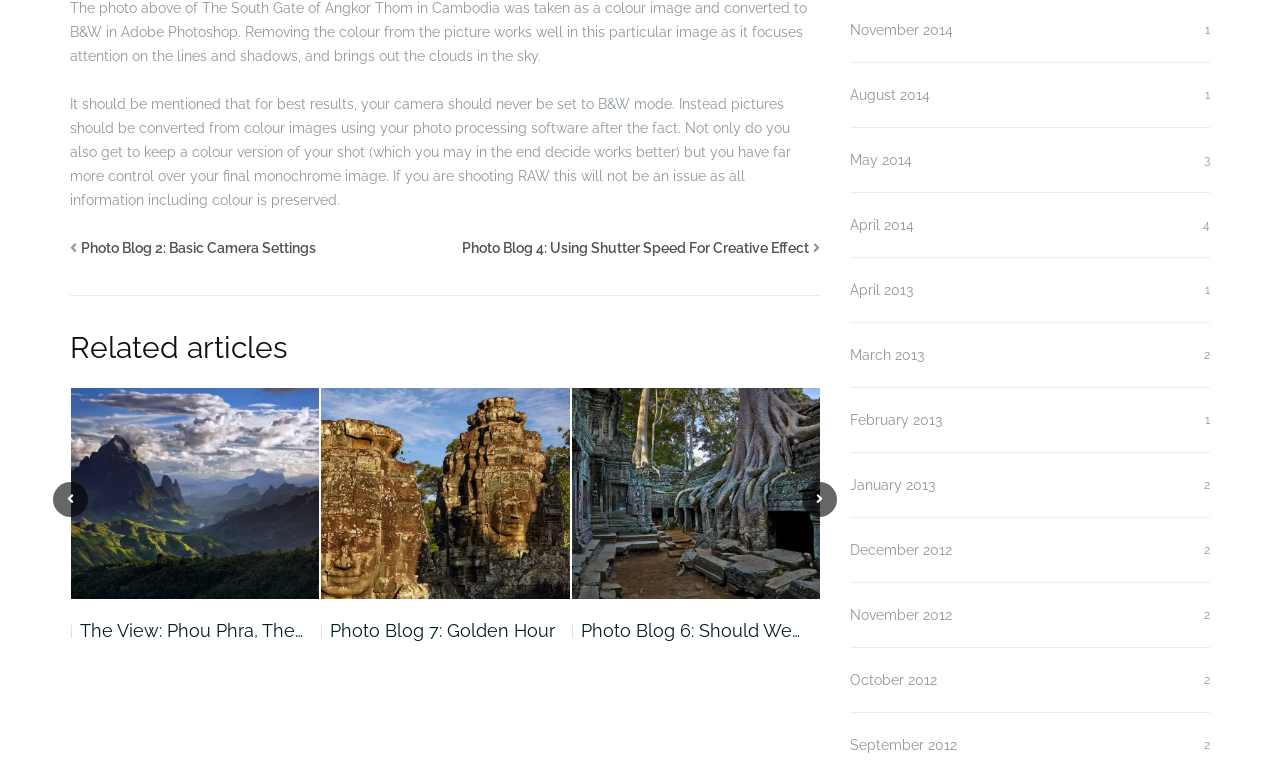What is the recommended camera mode for best results?
From the details in the image, answer the question comprehensively.

According to the text, it is recommended to not set the camera to B&W mode, but instead convert pictures from color images using photo processing software after the fact.